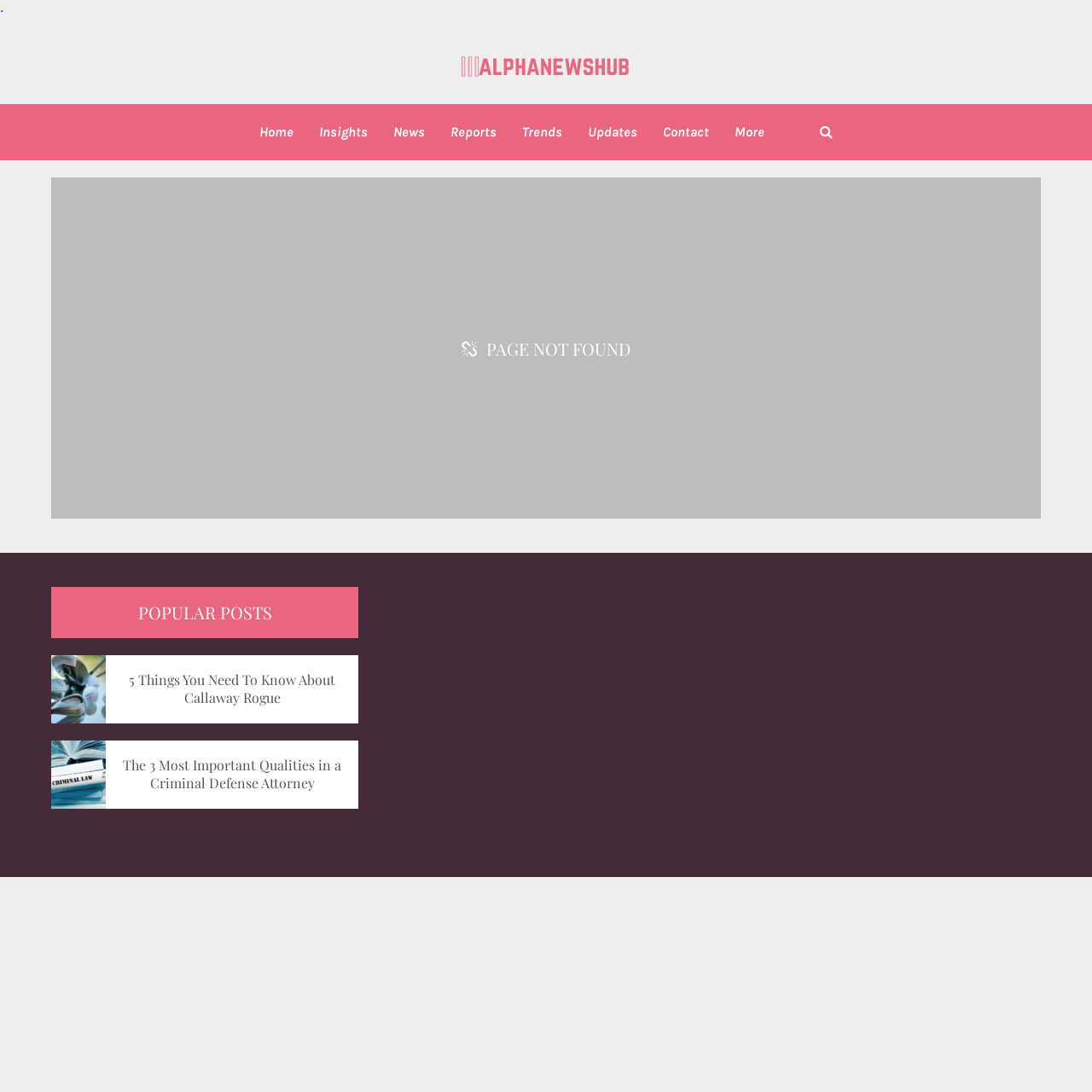Identify the bounding box coordinates of the region I need to click to complete this instruction: "visit site logo".

[0.422, 0.045, 0.578, 0.077]